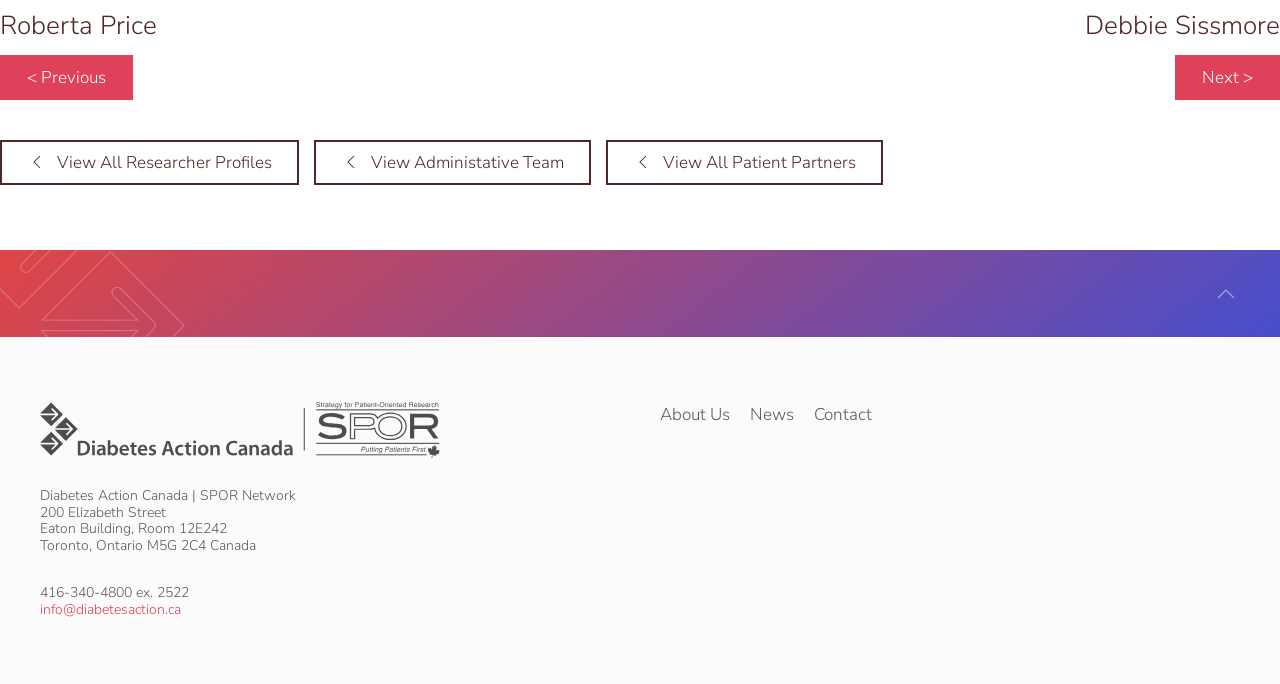Locate the bounding box coordinates of the clickable region to complete the following instruction: "Click on the 'how do i write a dissertation' link."

None